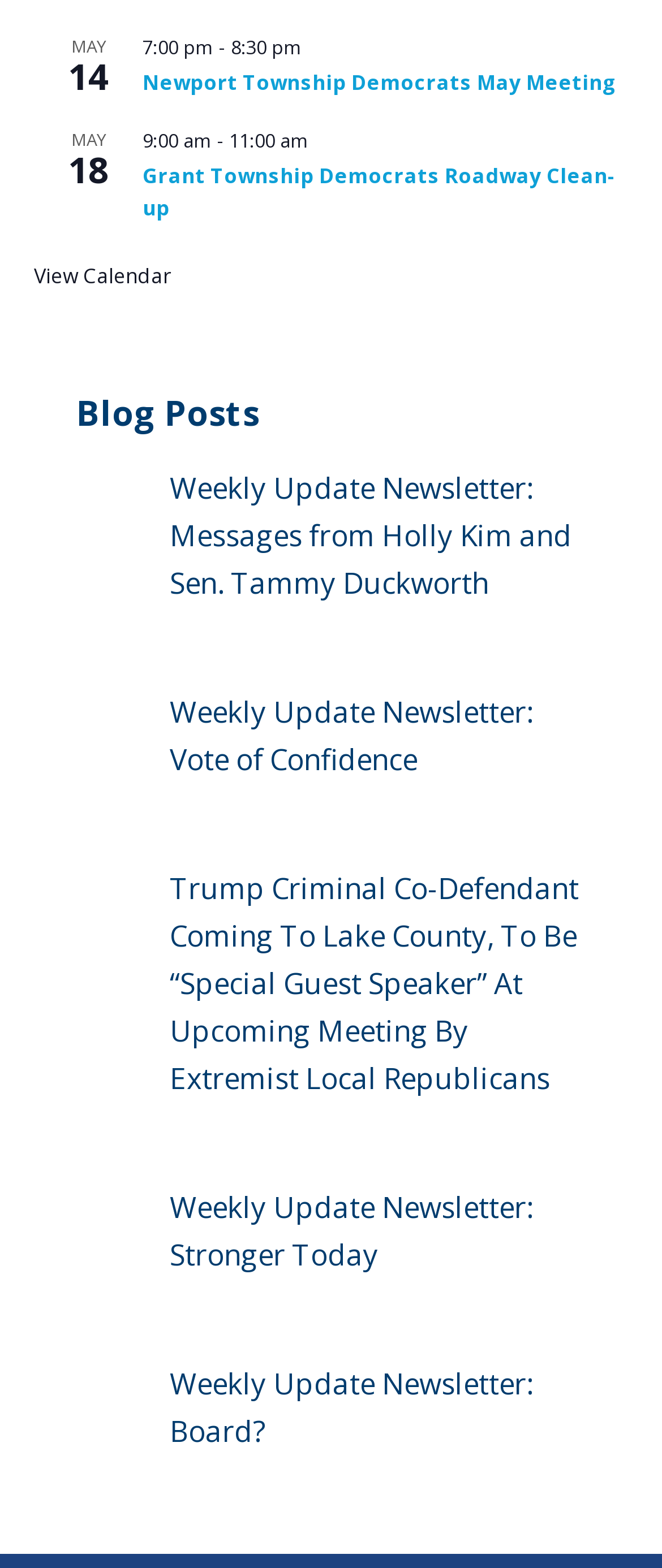What is the time range of the 'Newport Township Democrats May Meeting' event?
Please provide a detailed answer to the question.

I looked at the event listing for 'Newport Township Democrats May Meeting' and found the time range, which is '7:00 pm - 8:30 pm'. This time range is specified on the webpage.